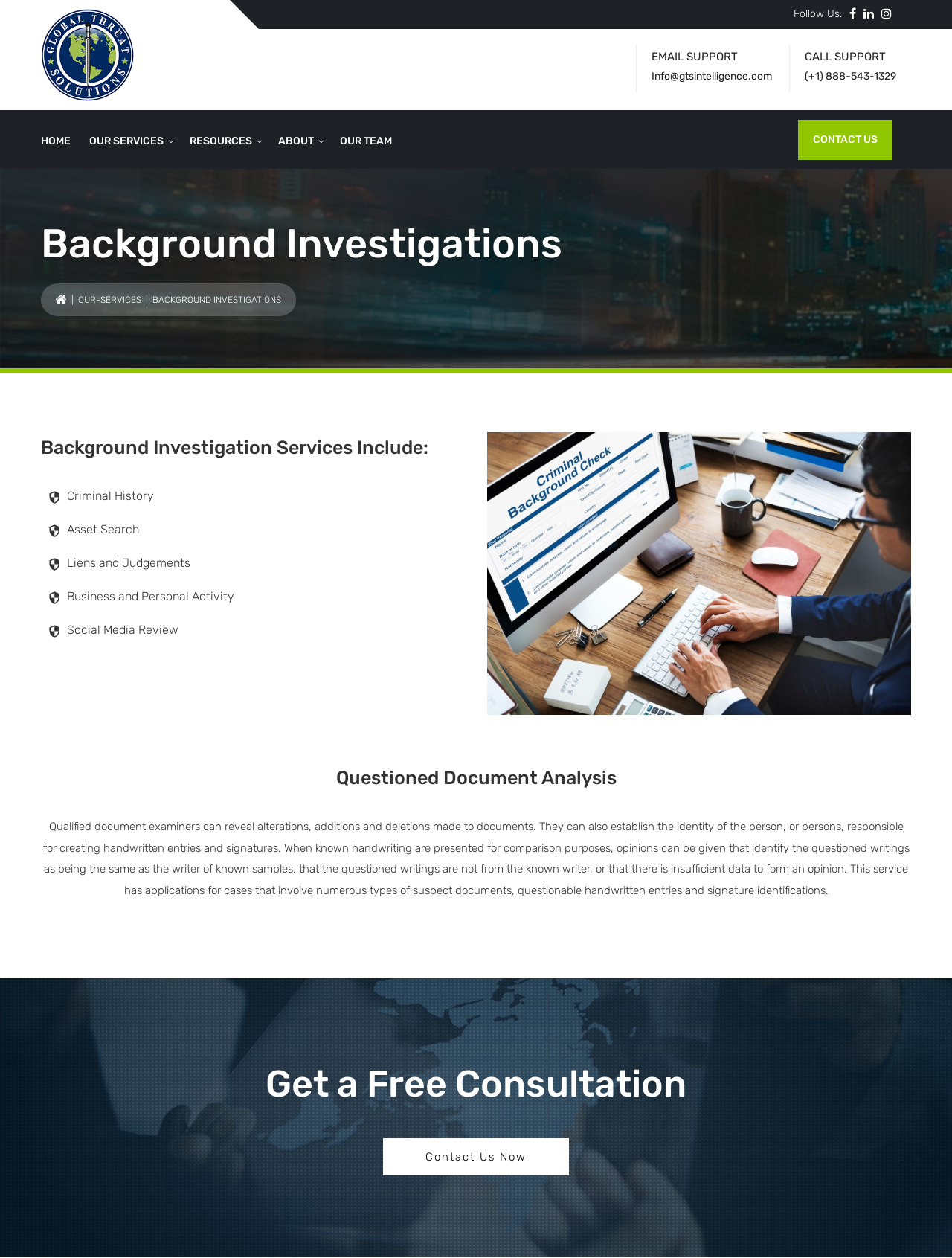Given the element description, predict the bounding box coordinates in the format (top-left x, top-left y, bottom-right x, bottom-right y). Make sure all values are between 0 and 1. Here is the element description: parent_node: Contact Us Now

[0.402, 0.905, 0.598, 0.935]